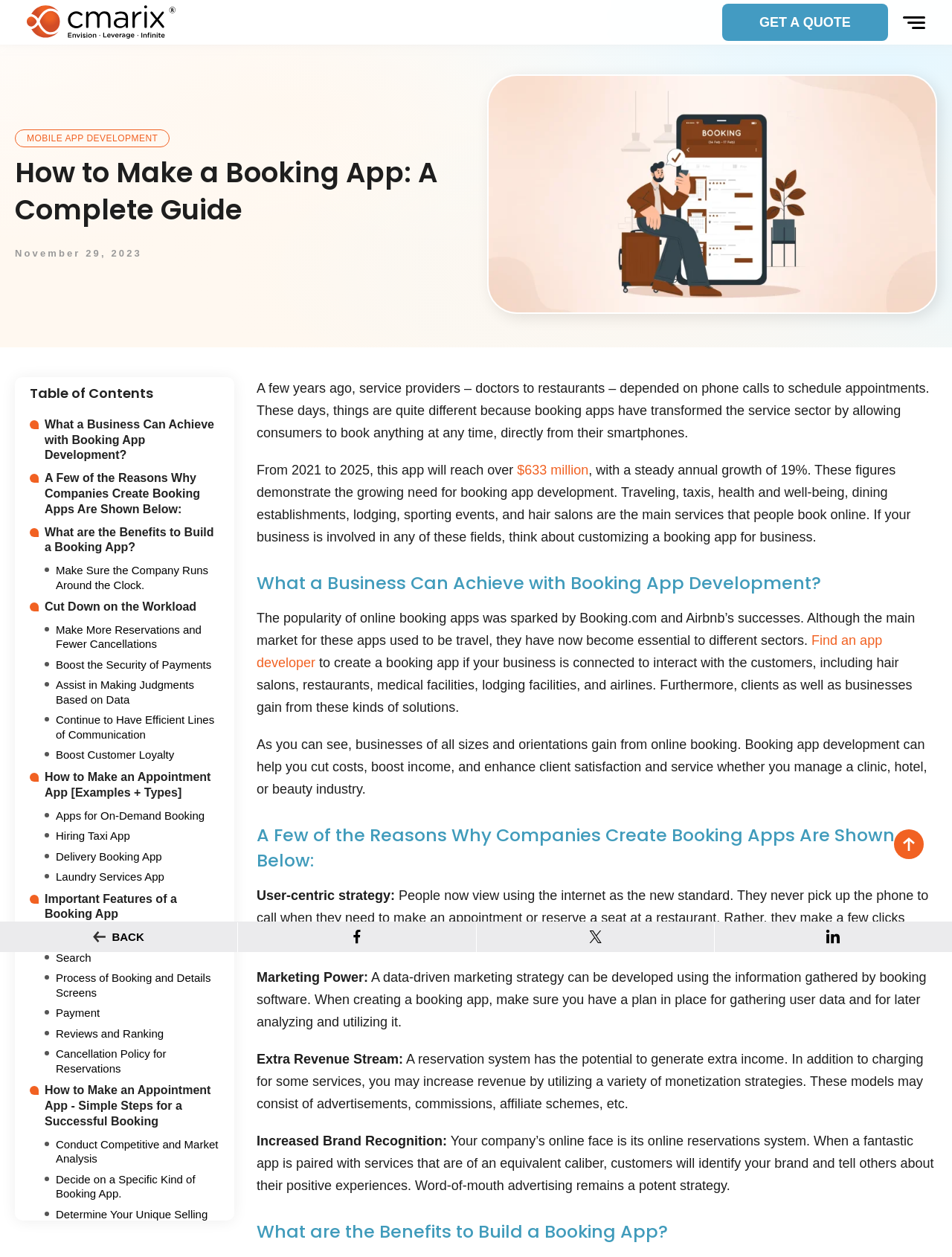Please locate the UI element described by "view abbreviations" and provide its bounding box coordinates.

None